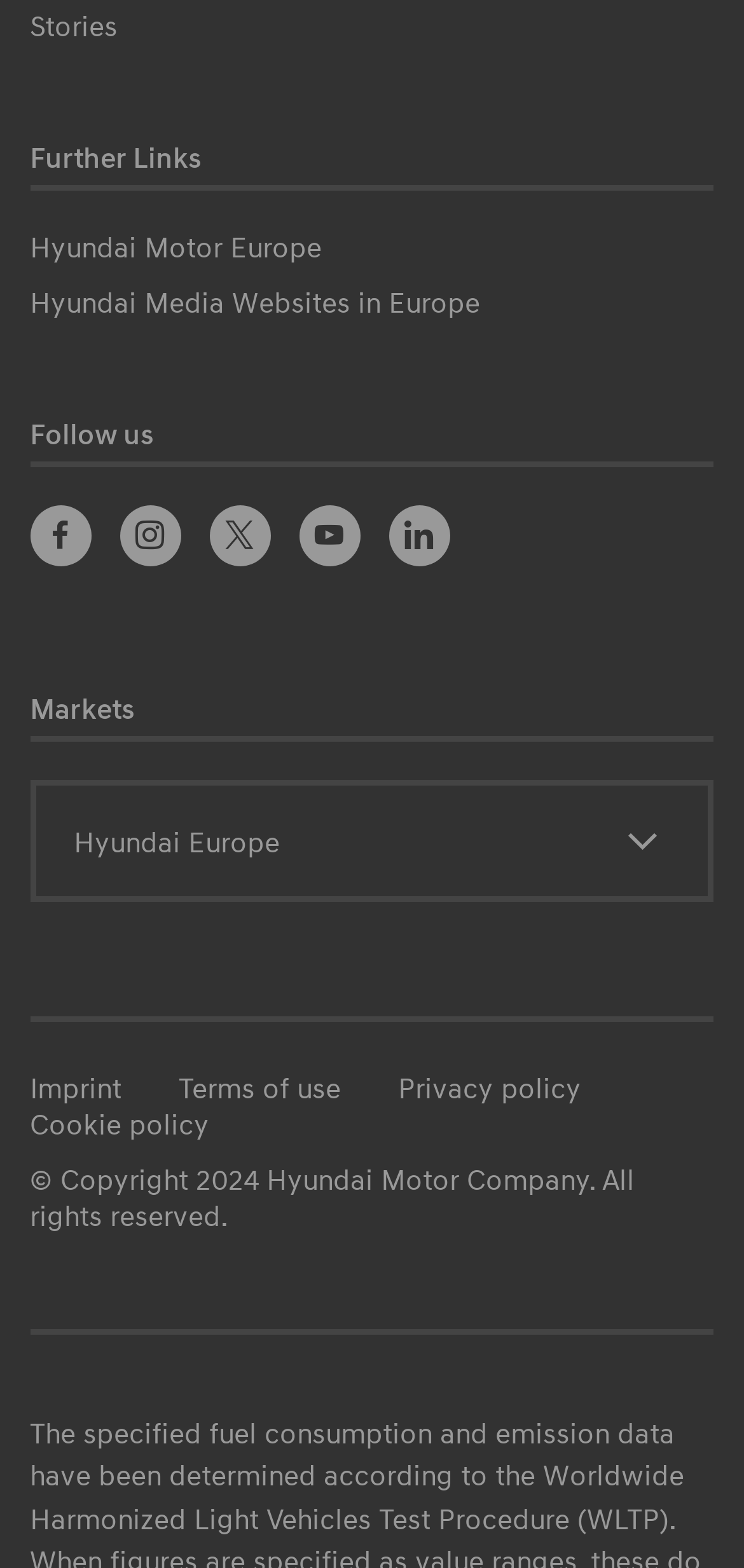Locate the bounding box coordinates of the area you need to click to fulfill this instruction: 'Select a market'. The coordinates must be in the form of four float numbers ranging from 0 to 1: [left, top, right, bottom].

[0.04, 0.497, 0.96, 0.575]